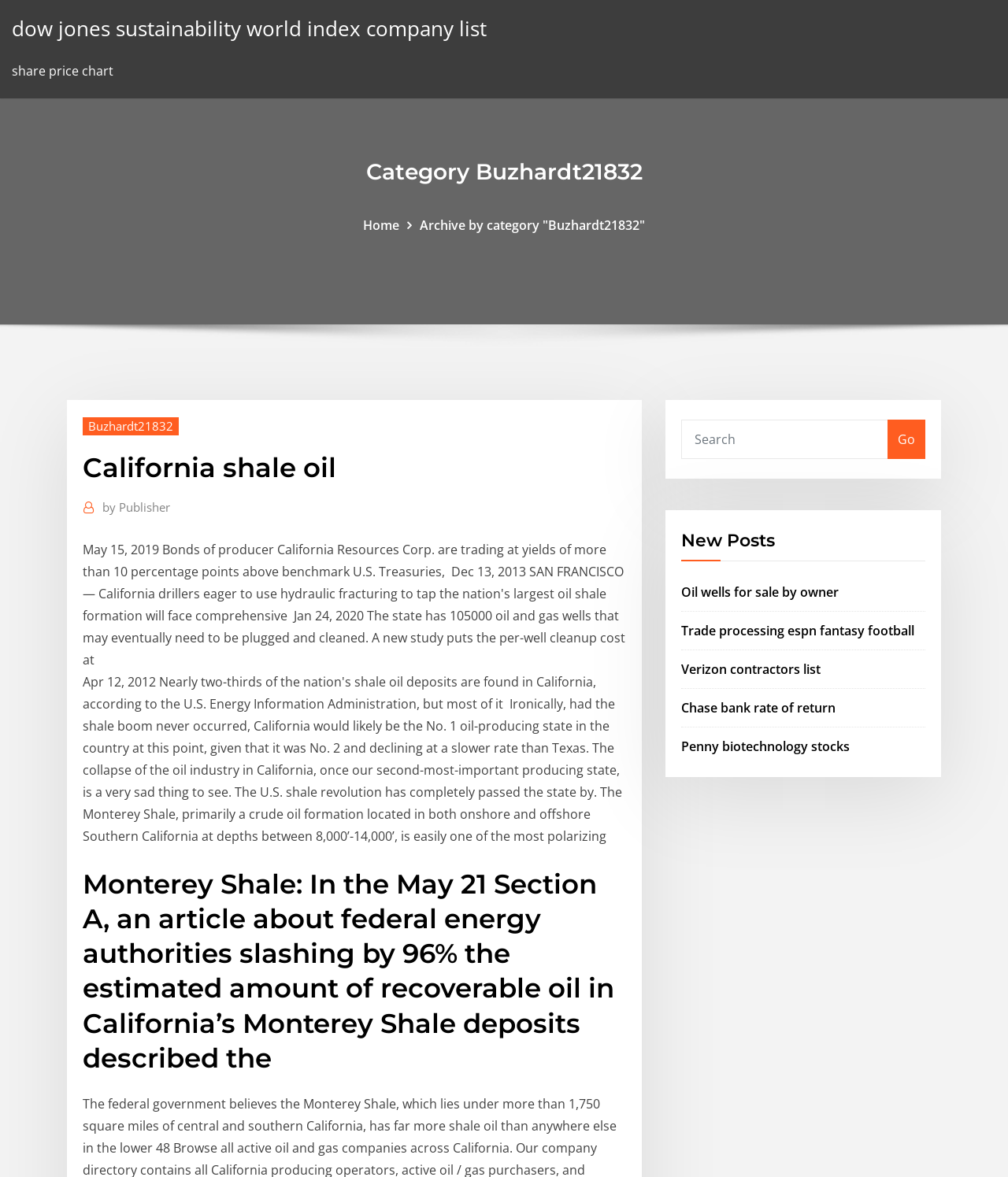Please identify the bounding box coordinates of the area I need to click to accomplish the following instruction: "Search for something".

[0.676, 0.357, 0.881, 0.39]